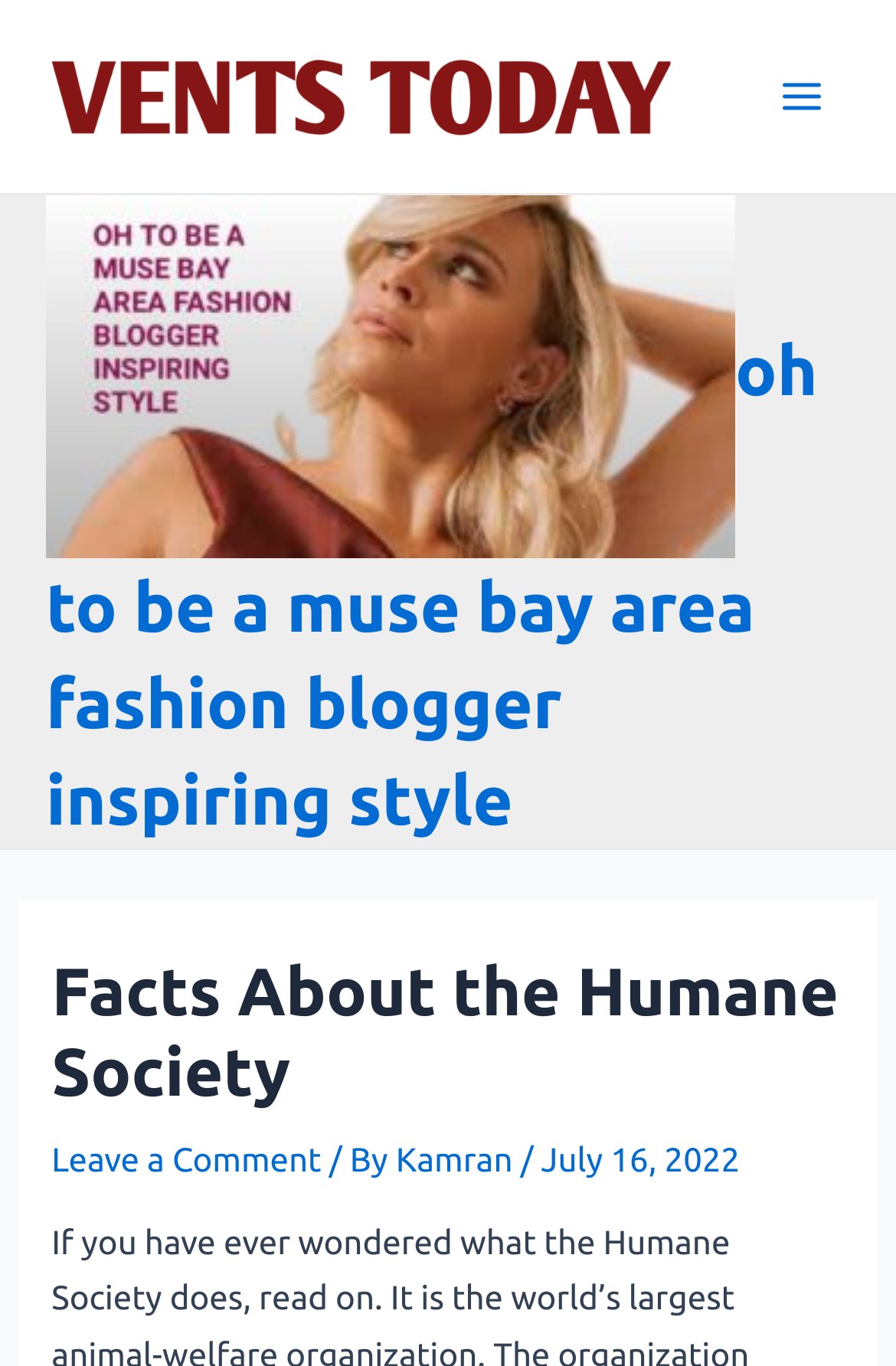Answer the following inquiry with a single word or phrase:
What is the date of the article?

July 16, 2022